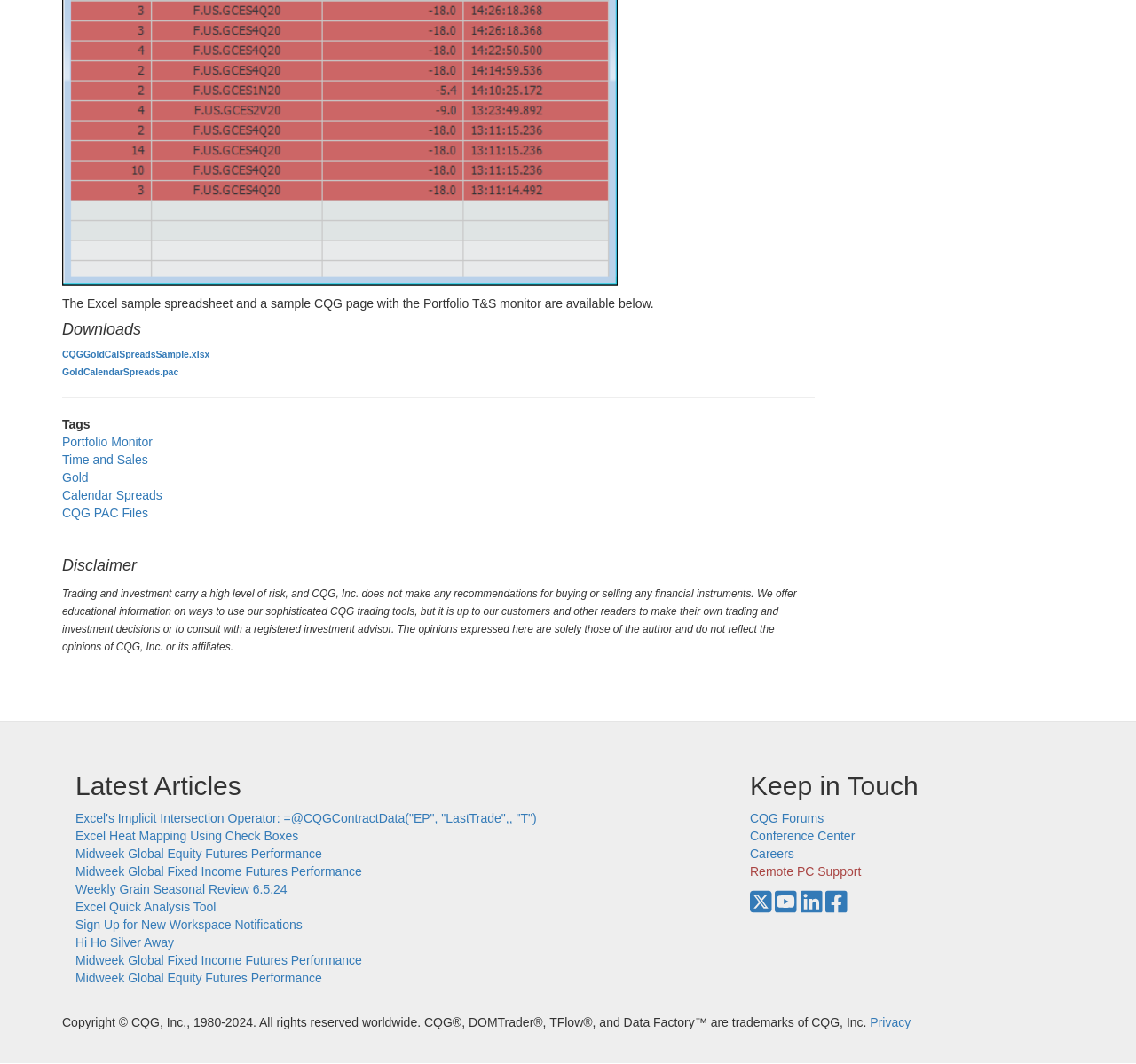Answer this question in one word or a short phrase: What is the name of the company that owns the trademarks CQG, DOMTrader, TFlow, and Data Factory?

CQG, Inc.